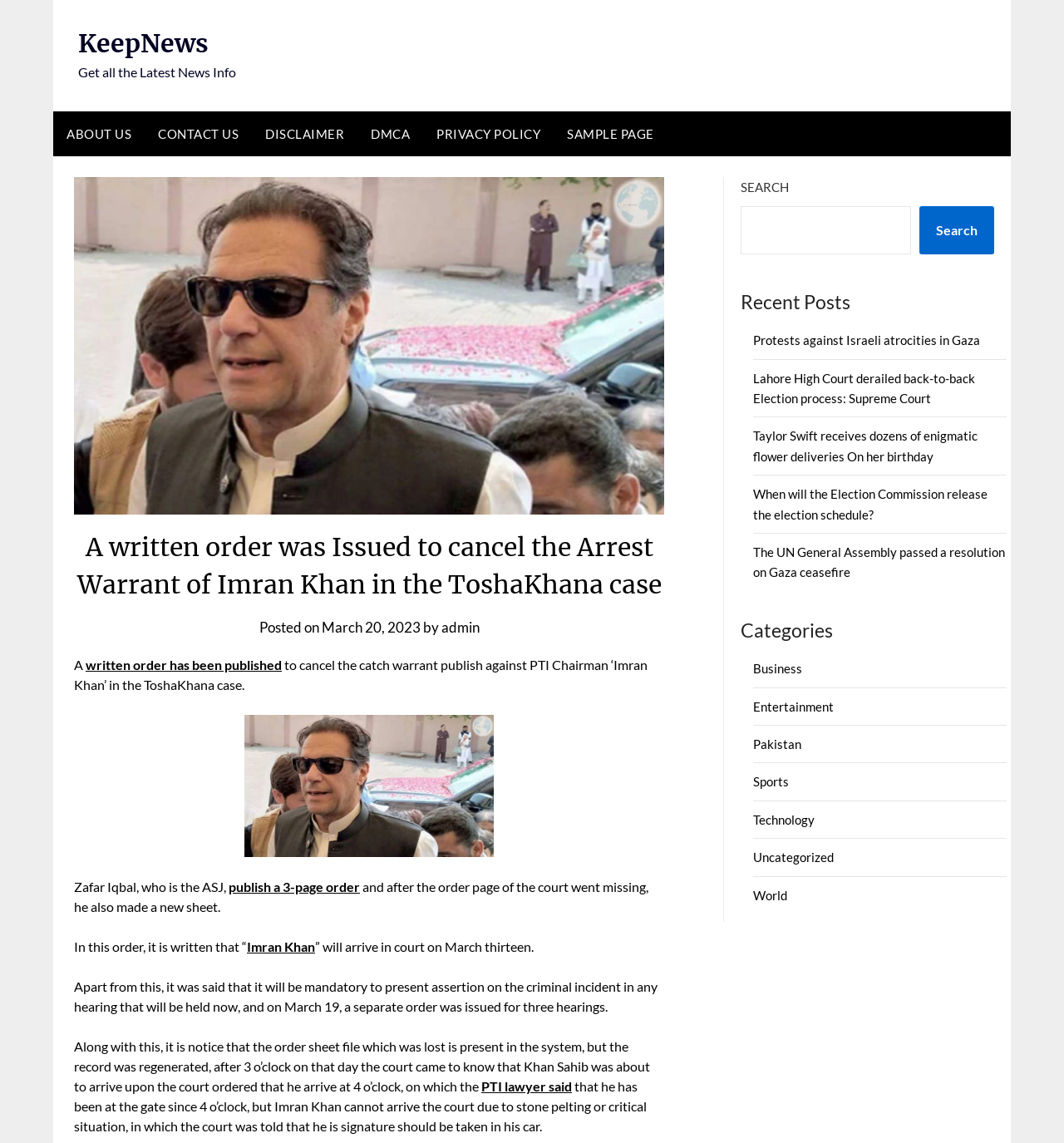Identify the bounding box coordinates of the clickable region necessary to fulfill the following instruction: "Check the news about Russia's Non-Strategic Nuclear Arms Drills". The bounding box coordinates should be four float numbers between 0 and 1, i.e., [left, top, right, bottom].

None